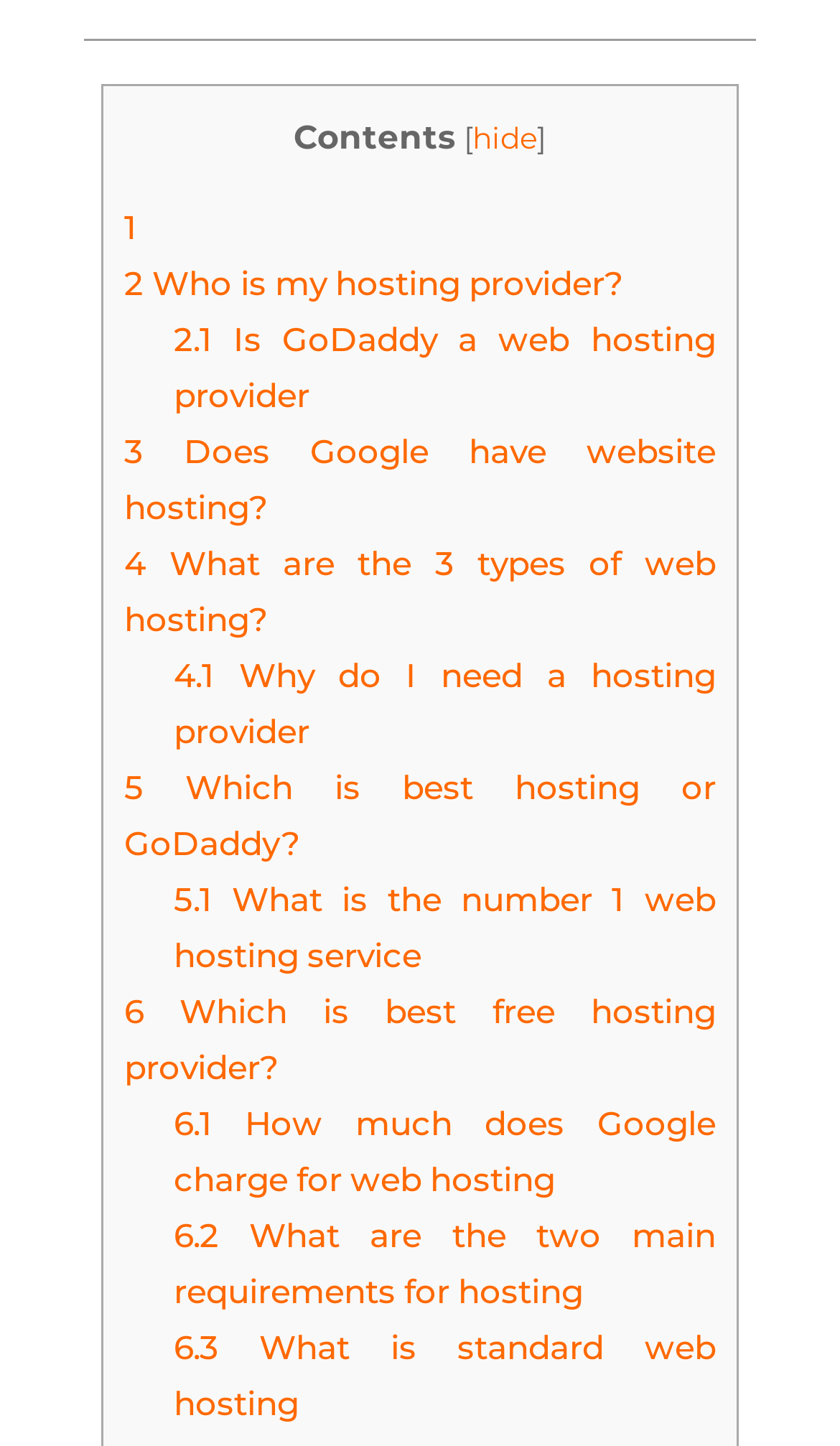What is the first question on the webpage? Refer to the image and provide a one-word or short phrase answer.

Who is my hosting provider?